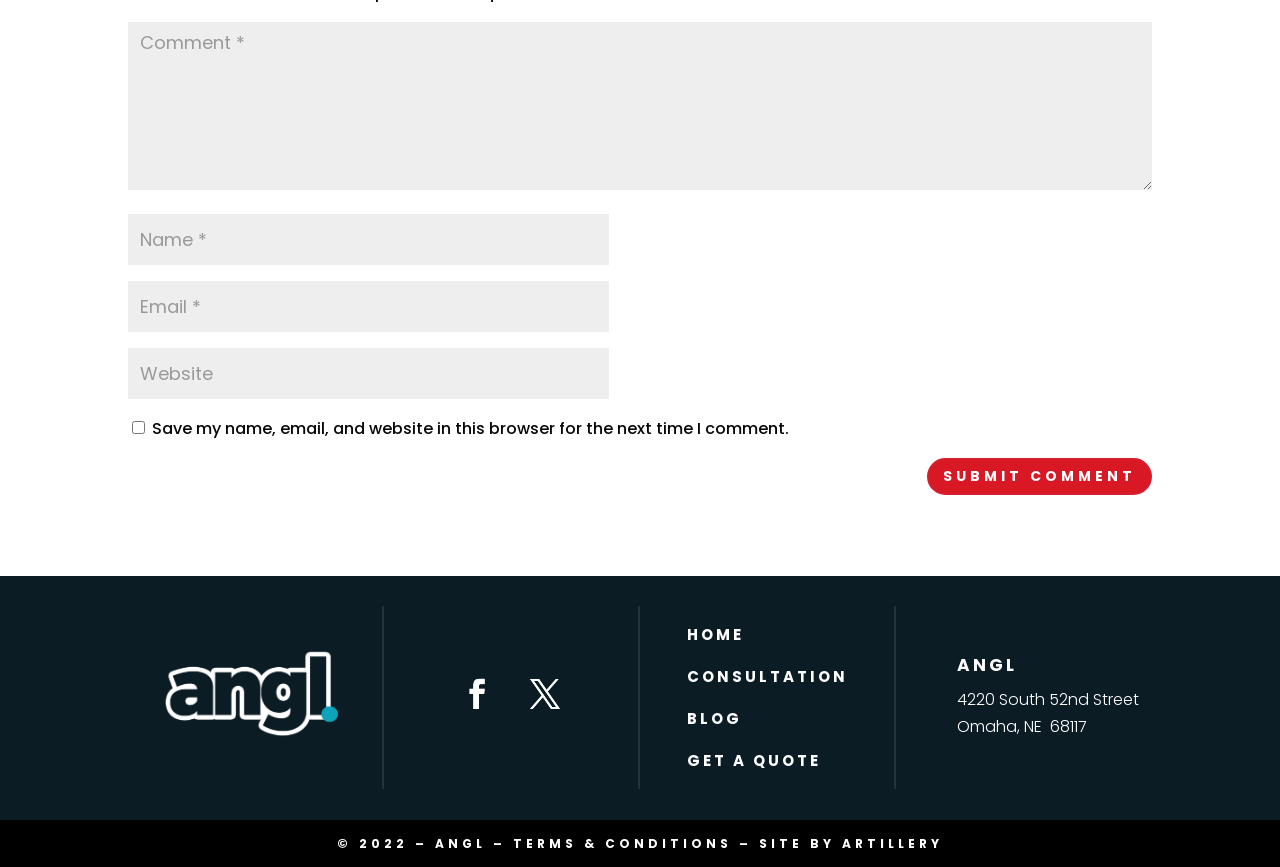Please find the bounding box for the following UI element description. Provide the coordinates in (top-left x, top-left y, bottom-right x, bottom-right y) format, with values between 0 and 1: input value="Website" name="url"

[0.1, 0.402, 0.476, 0.461]